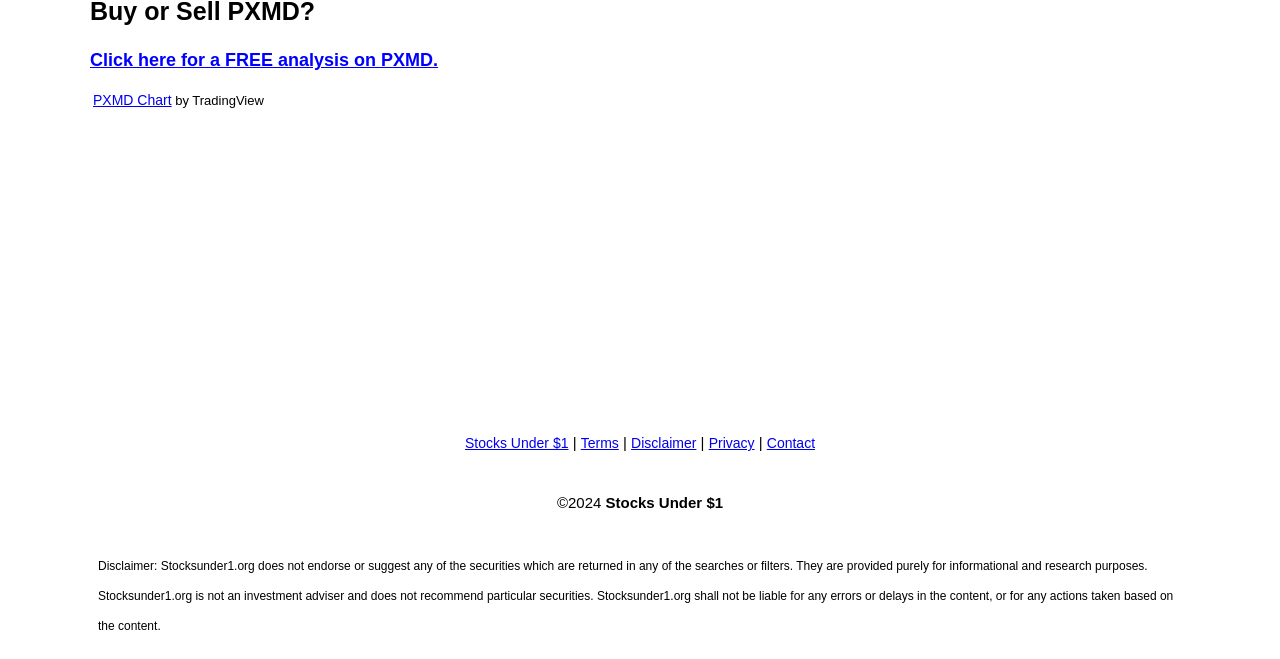Locate the bounding box for the described UI element: "PXMD Chart". Ensure the coordinates are four float numbers between 0 and 1, formatted as [left, top, right, bottom].

[0.073, 0.14, 0.134, 0.164]